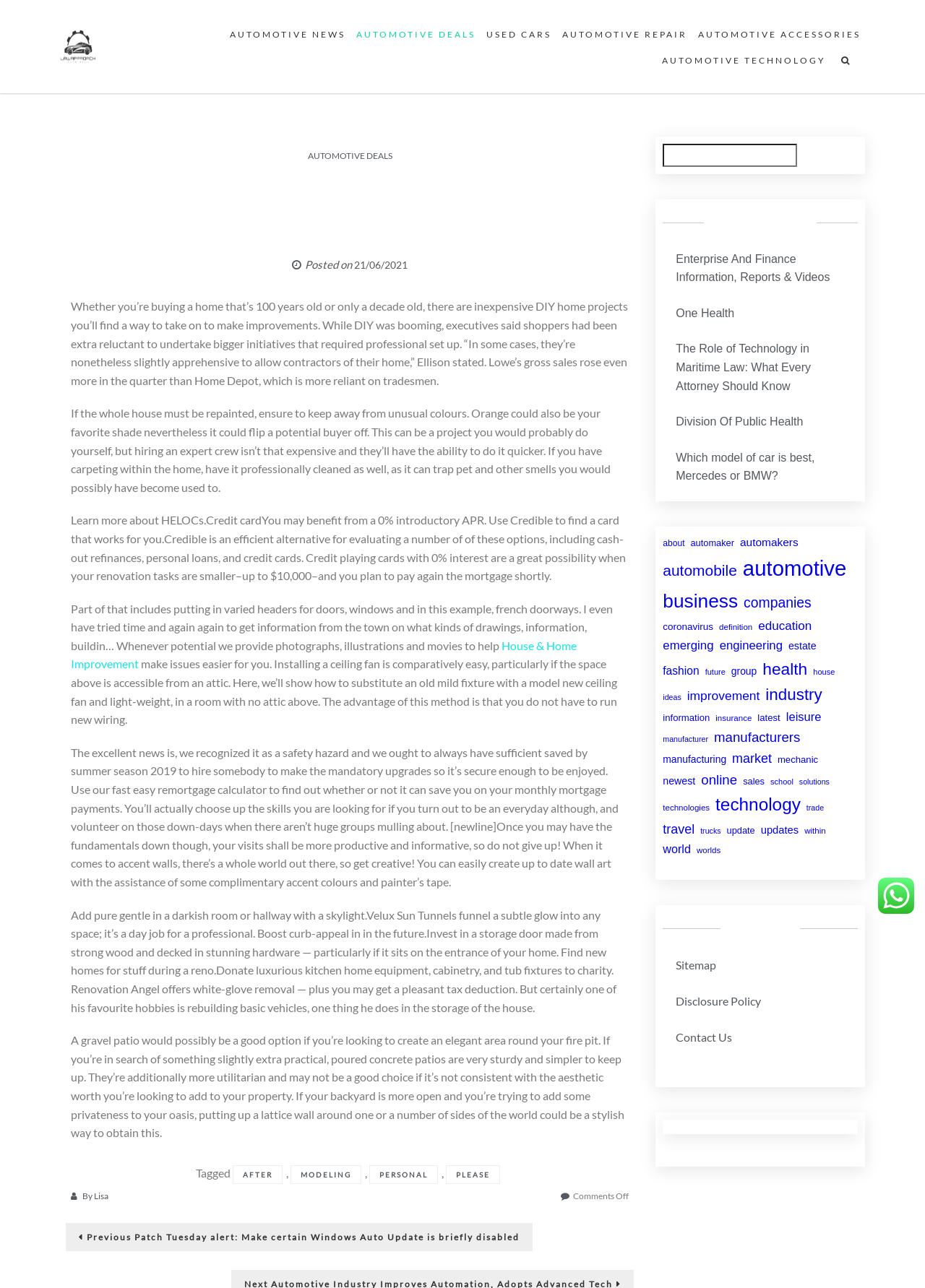What is the purpose of a lattice wall around a patio?
Look at the image and respond to the question as thoroughly as possible.

The article mentions that putting up a lattice wall around one or more sides of a patio can be a stylish way to add privacy to the outdoor space, which implies that the purpose of a lattice wall is to add privacy.